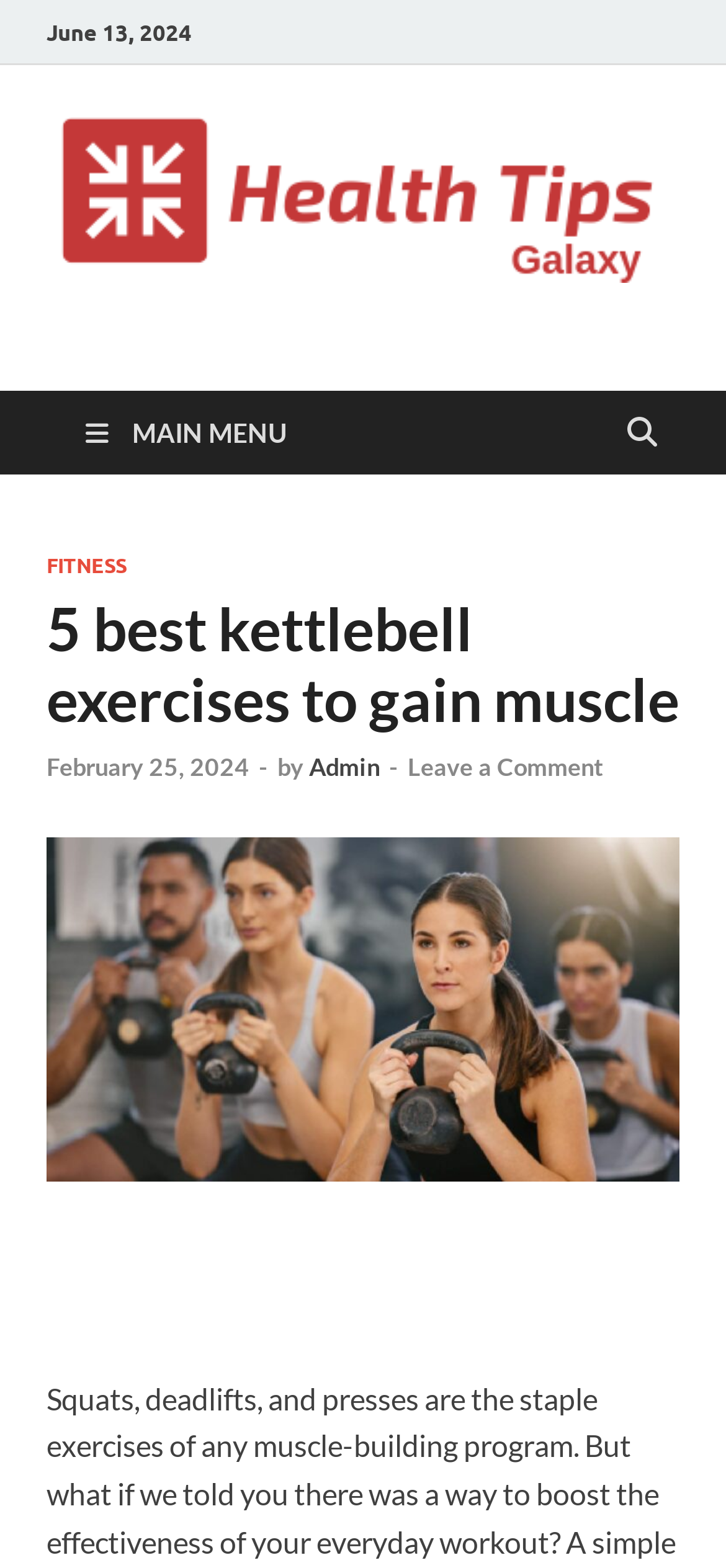Identify the bounding box coordinates for the region of the element that should be clicked to carry out the instruction: "Leave a comment on the article". The bounding box coordinates should be four float numbers between 0 and 1, i.e., [left, top, right, bottom].

[0.562, 0.479, 0.831, 0.498]